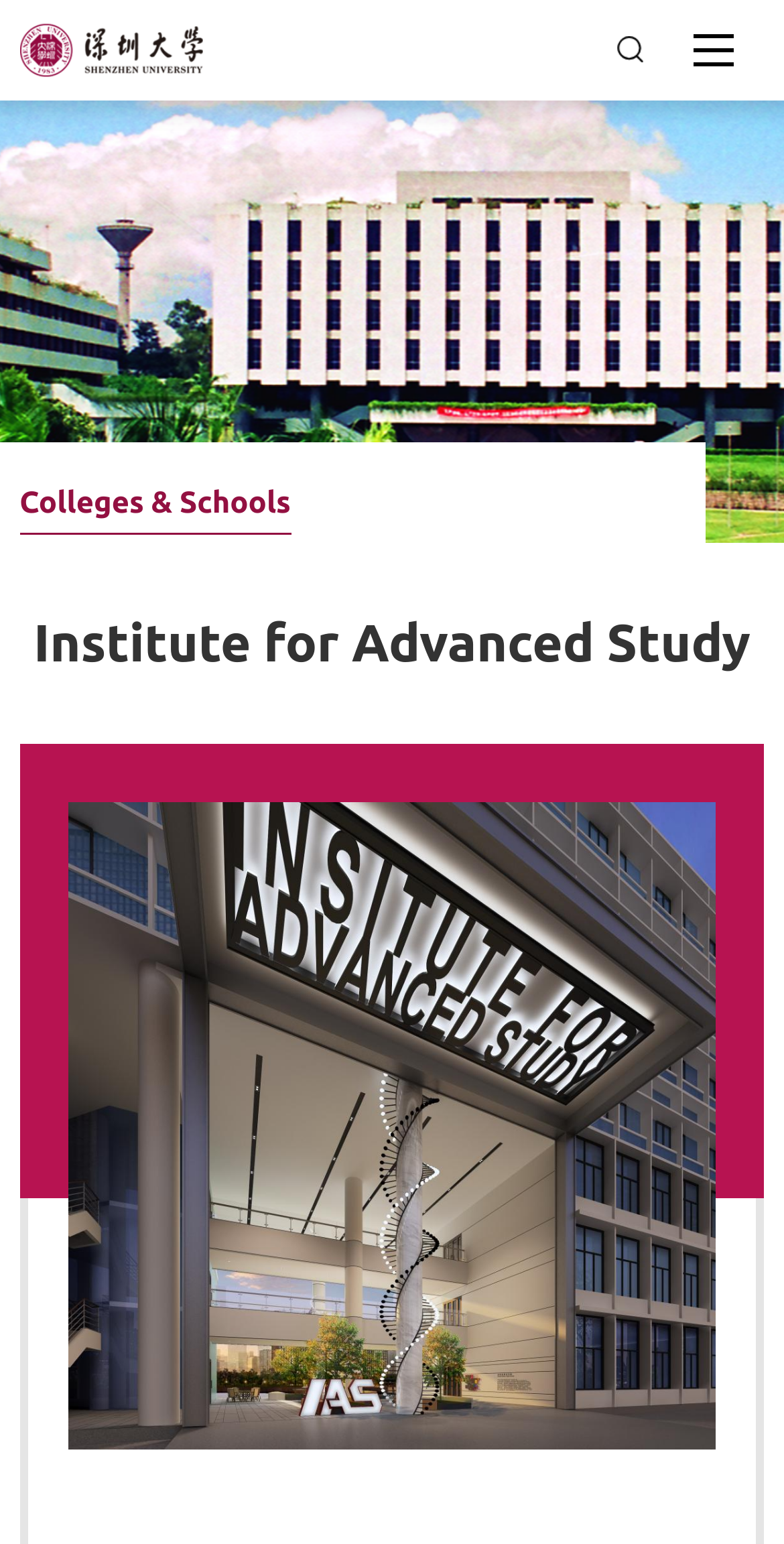Locate the bounding box coordinates of the area where you should click to accomplish the instruction: "Switch to Chinese version".

[0.5, 0.529, 1.0, 0.587]